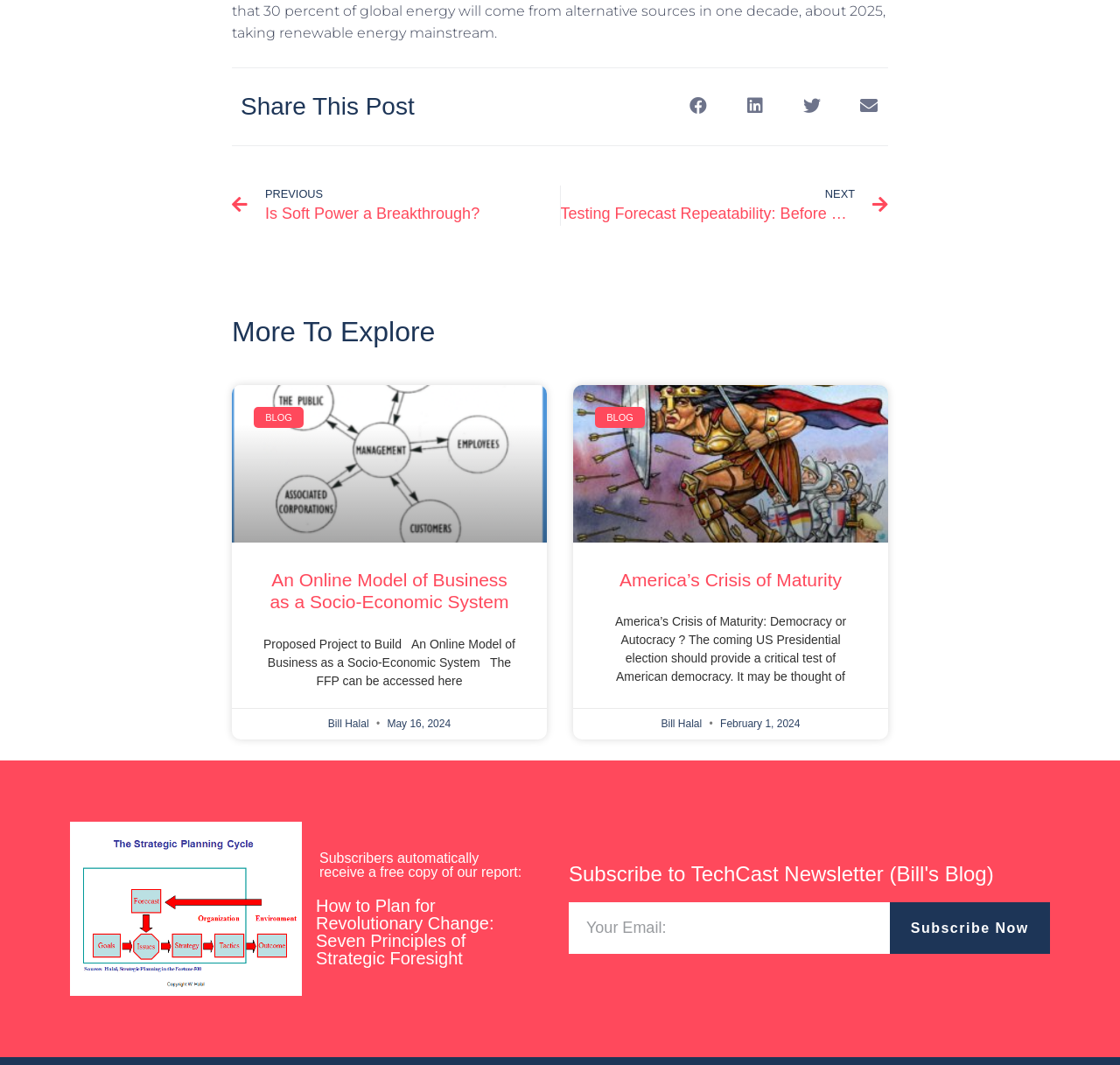Determine the bounding box coordinates for the element that should be clicked to follow this instruction: "Click on the 'NEXT' link". The coordinates should be given as four float numbers between 0 and 1, in the format [left, top, right, bottom].

[0.5, 0.174, 0.793, 0.212]